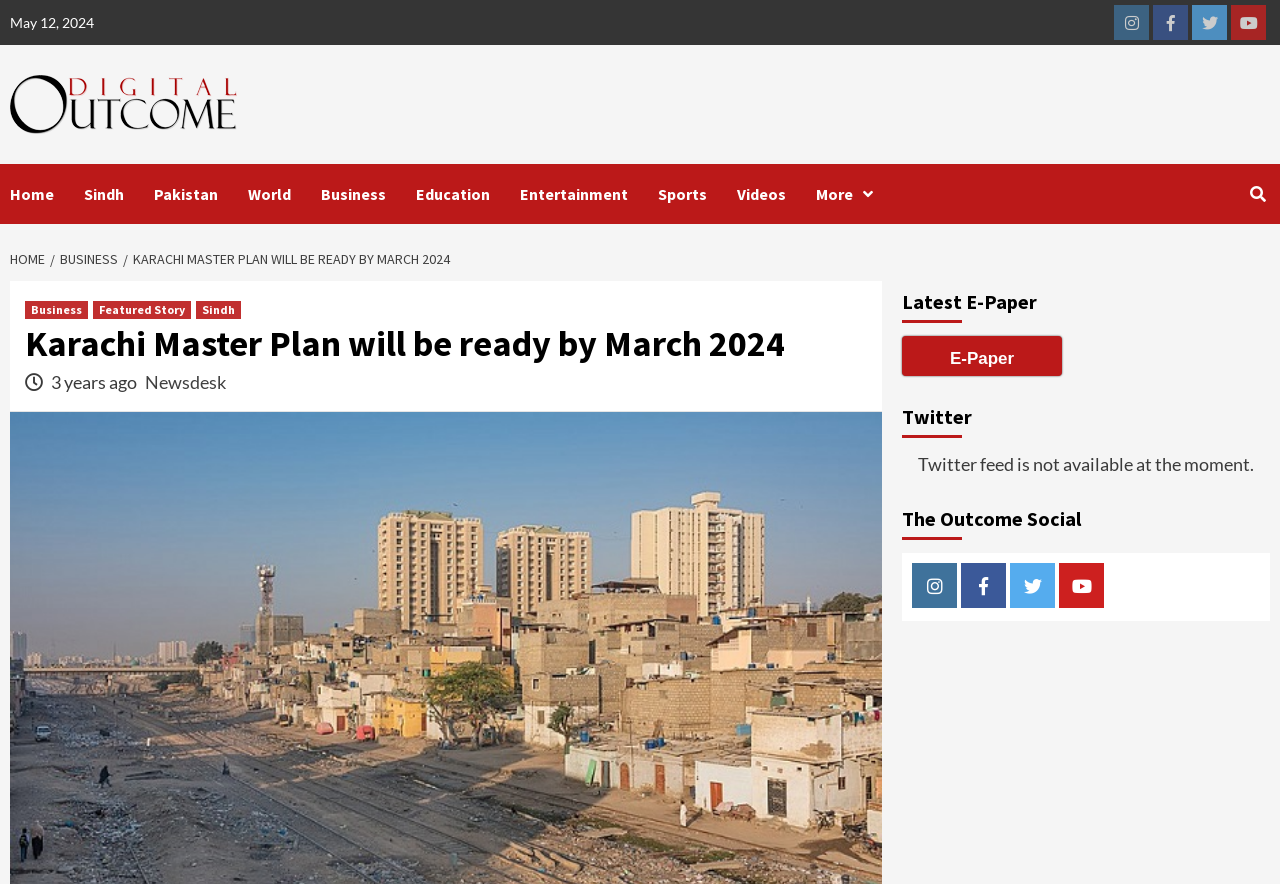Identify the bounding box coordinates of the region that needs to be clicked to carry out this instruction: "Click the SUNSCAD link". Provide these coordinates as four float numbers ranging from 0 to 1, i.e., [left, top, right, bottom].

None